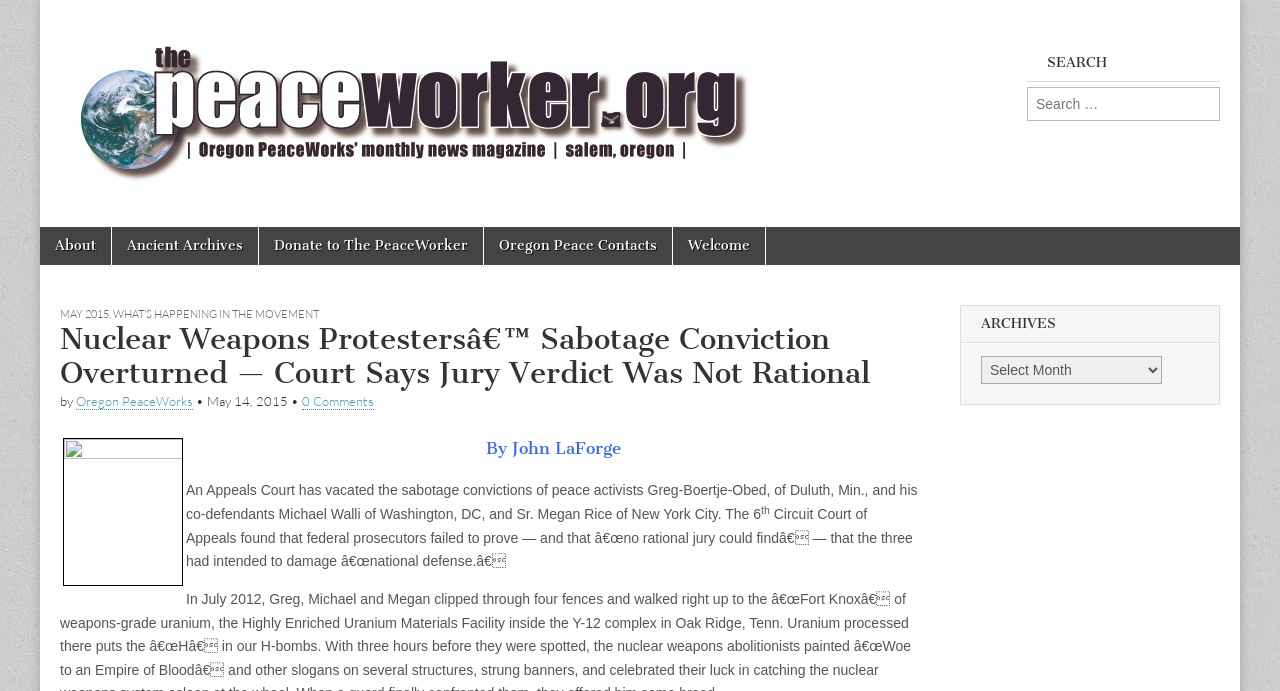Using the provided description: "Oregon Peace Contacts", find the bounding box coordinates of the corresponding UI element. The output should be four float numbers between 0 and 1, in the format [left, top, right, bottom].

[0.378, 0.328, 0.525, 0.383]